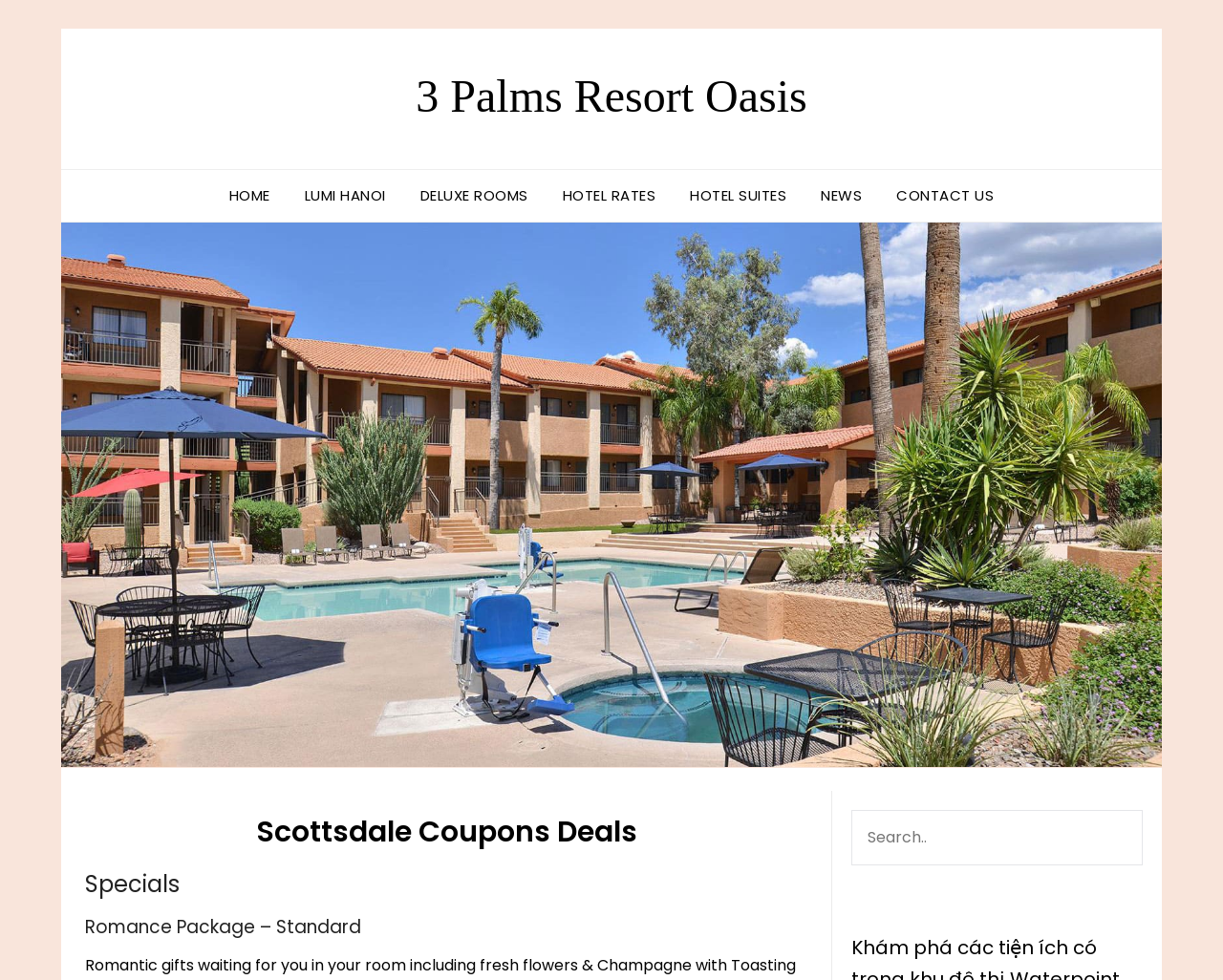Identify the bounding box coordinates of the region I need to click to complete this instruction: "check the Romance Package – Standard".

[0.07, 0.934, 0.66, 0.959]